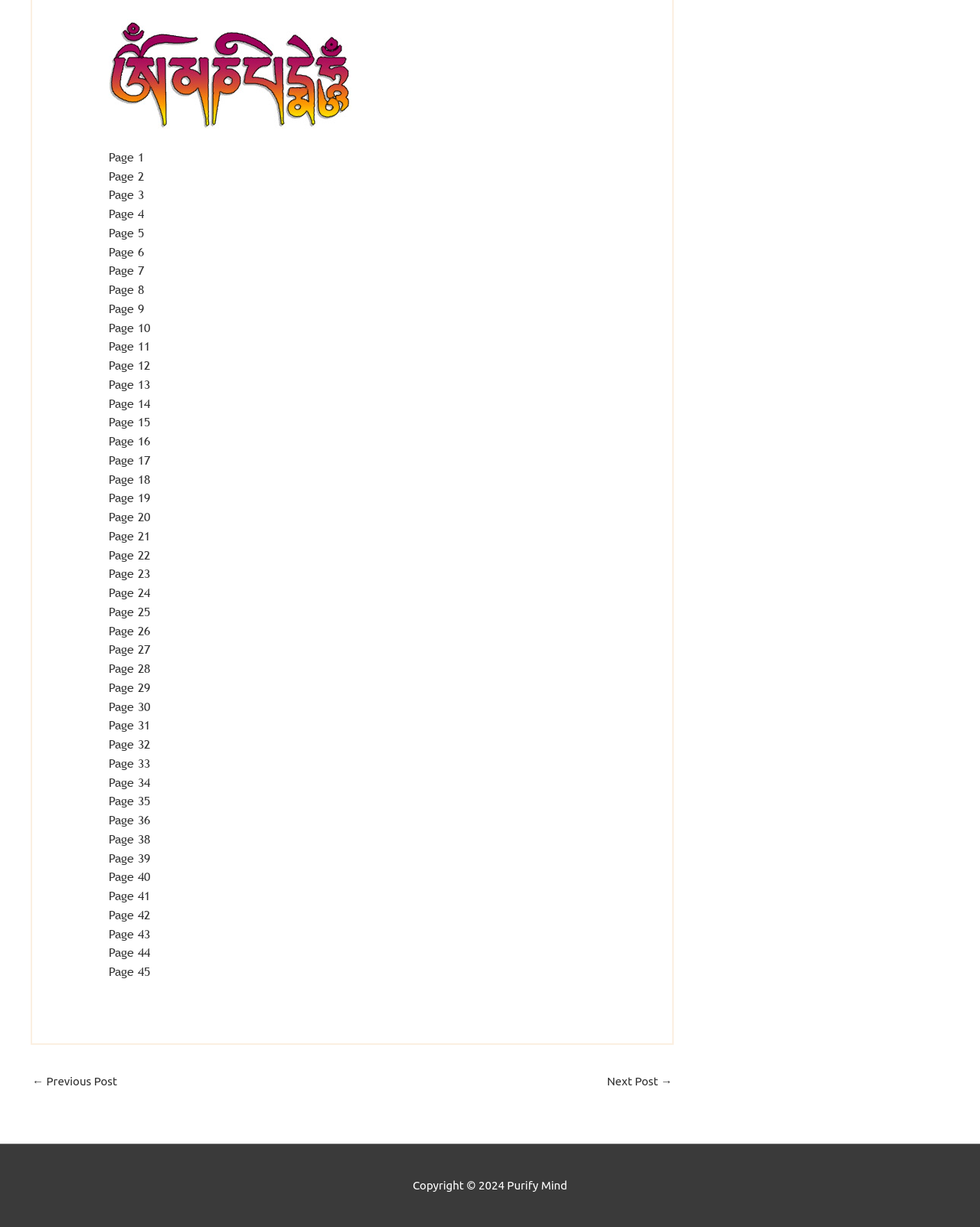What is the name of the website?
Ensure your answer is thorough and detailed.

I found a StaticText element with the text 'Purify Mind' at the bottom of the page, which appears to be the website's name.